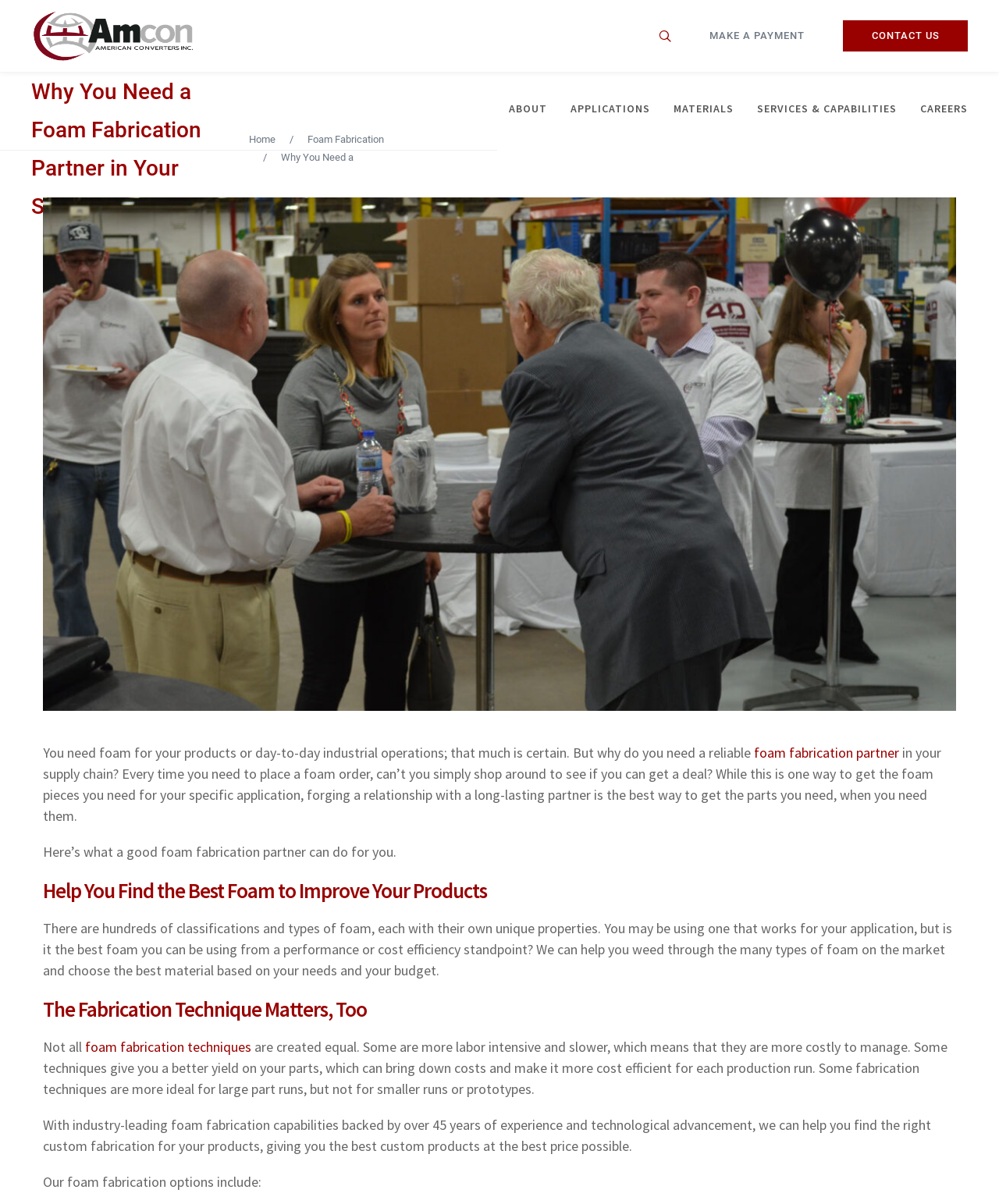Please identify the bounding box coordinates of the region to click in order to complete the task: "Learn more about 'Foam Fabrication'". The coordinates must be four float numbers between 0 and 1, specified as [left, top, right, bottom].

[0.307, 0.111, 0.384, 0.121]